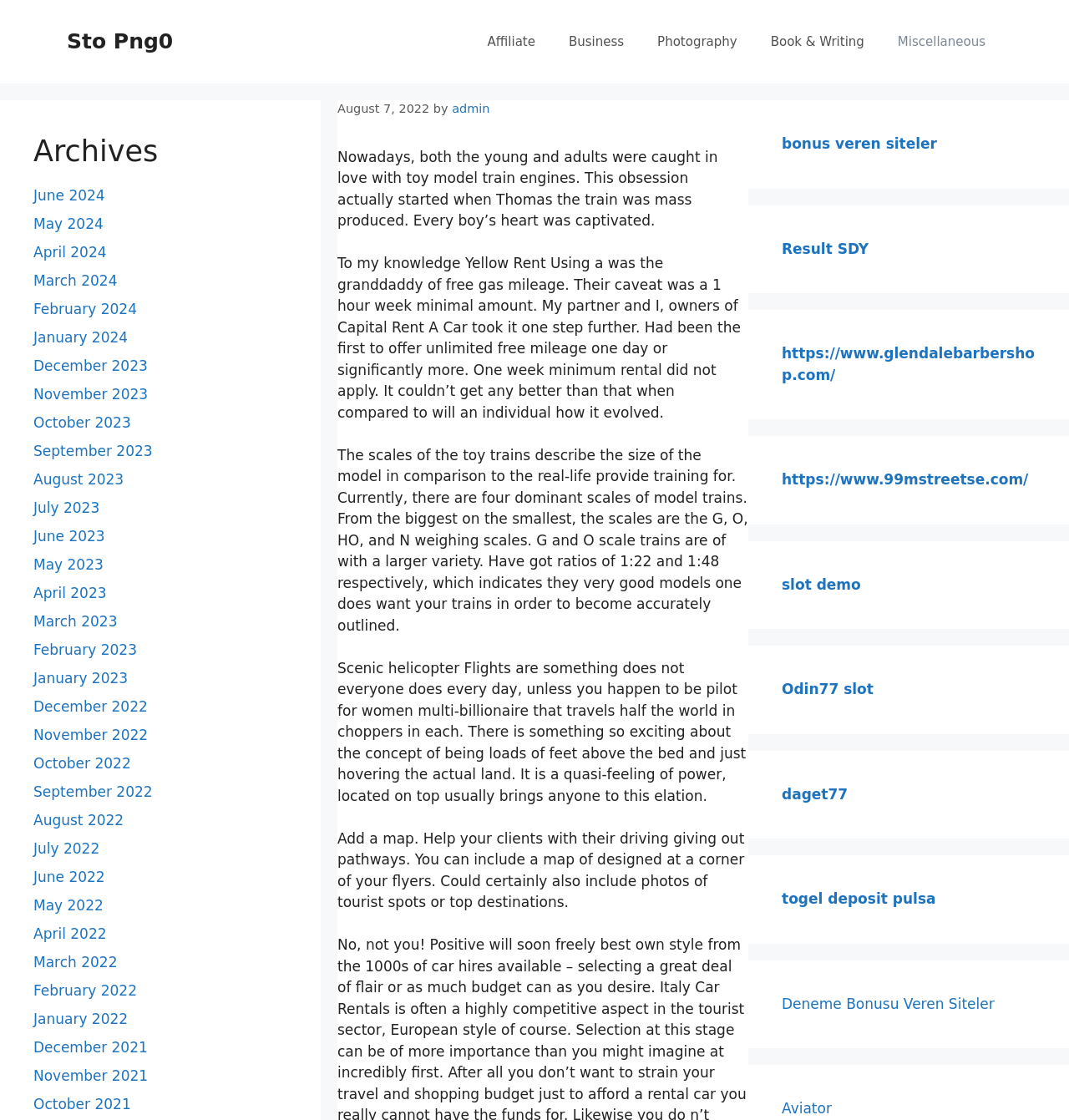Please determine the bounding box coordinates of the area that needs to be clicked to complete this task: 'View August 2022 archives'. The coordinates must be four float numbers between 0 and 1, formatted as [left, top, right, bottom].

[0.031, 0.725, 0.116, 0.74]